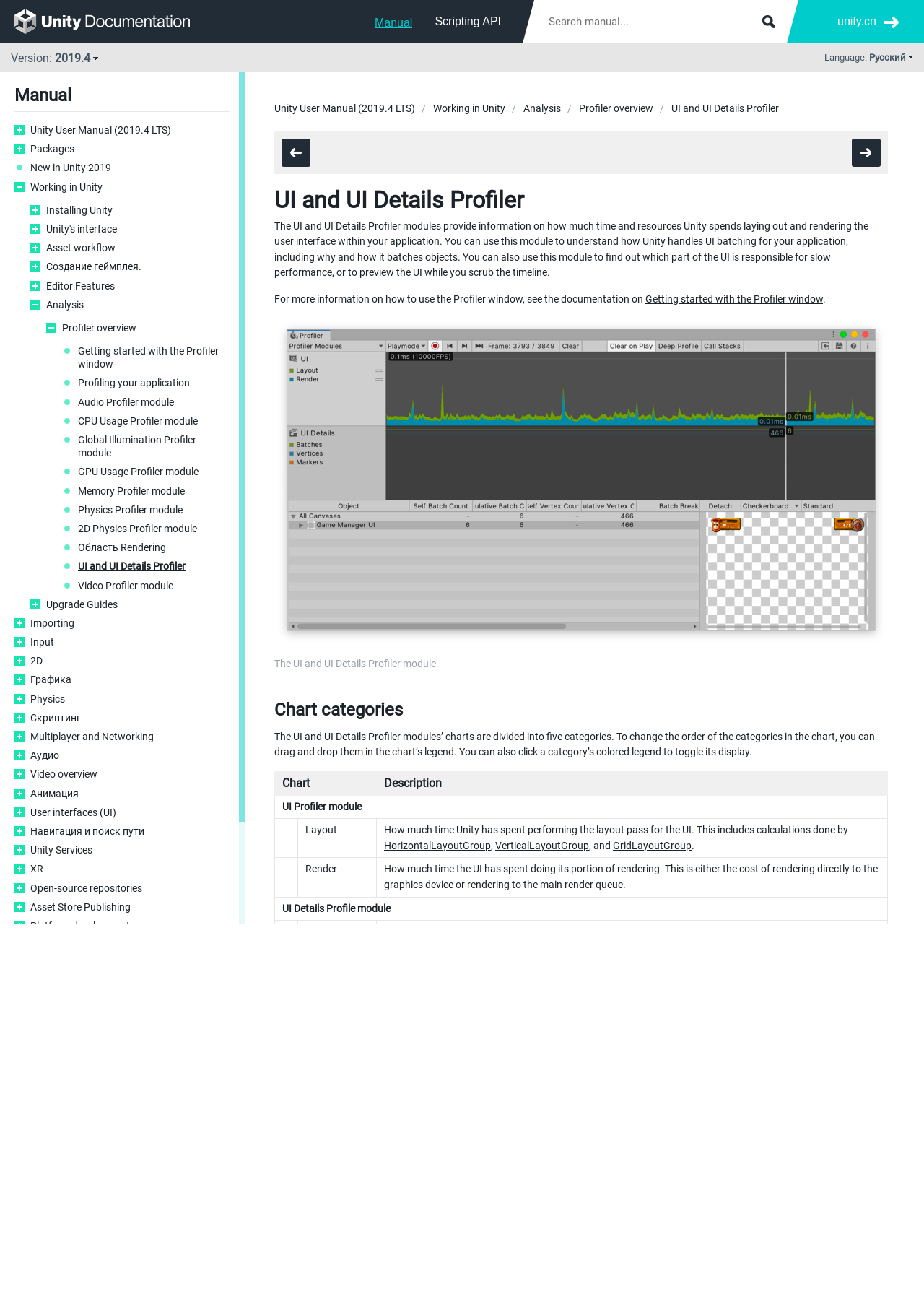Give the bounding box coordinates for the element described as: "Expert guides".

[0.033, 0.761, 0.249, 0.771]